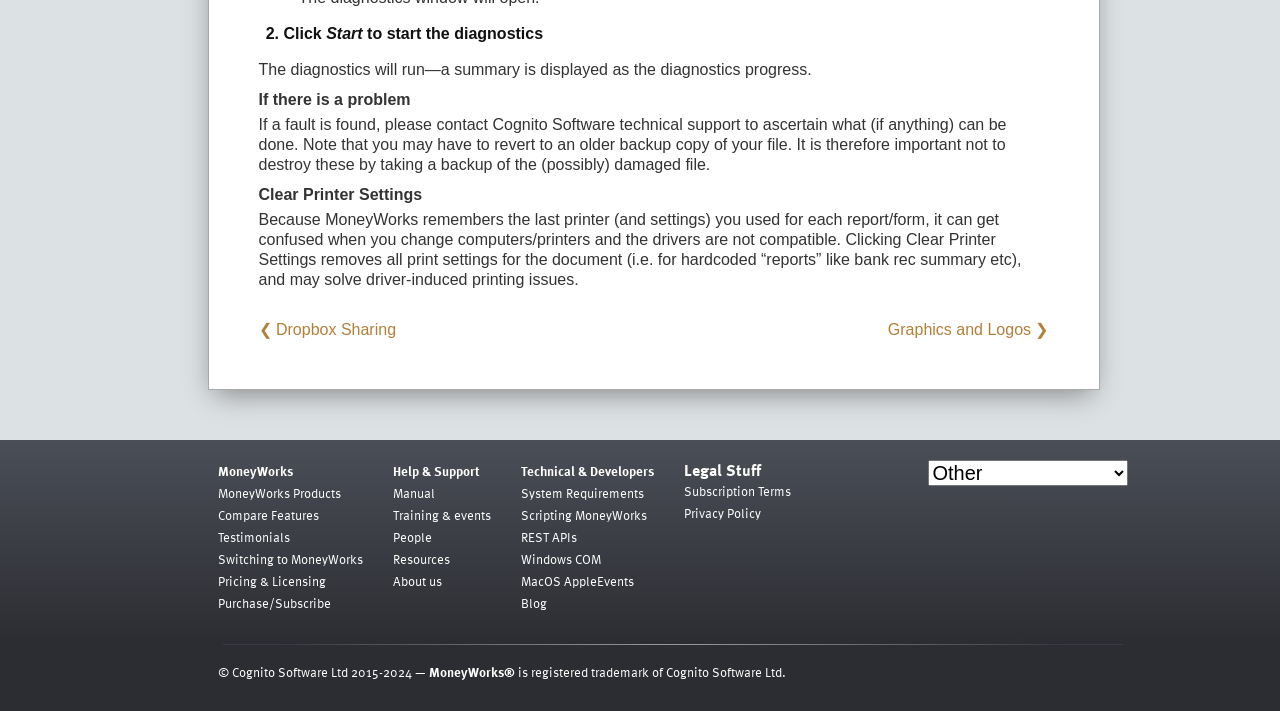Extract the bounding box coordinates for the described element: "REST APIs". The coordinates should be represented as four float numbers between 0 and 1: [left, top, right, bottom].

[0.407, 0.741, 0.45, 0.769]